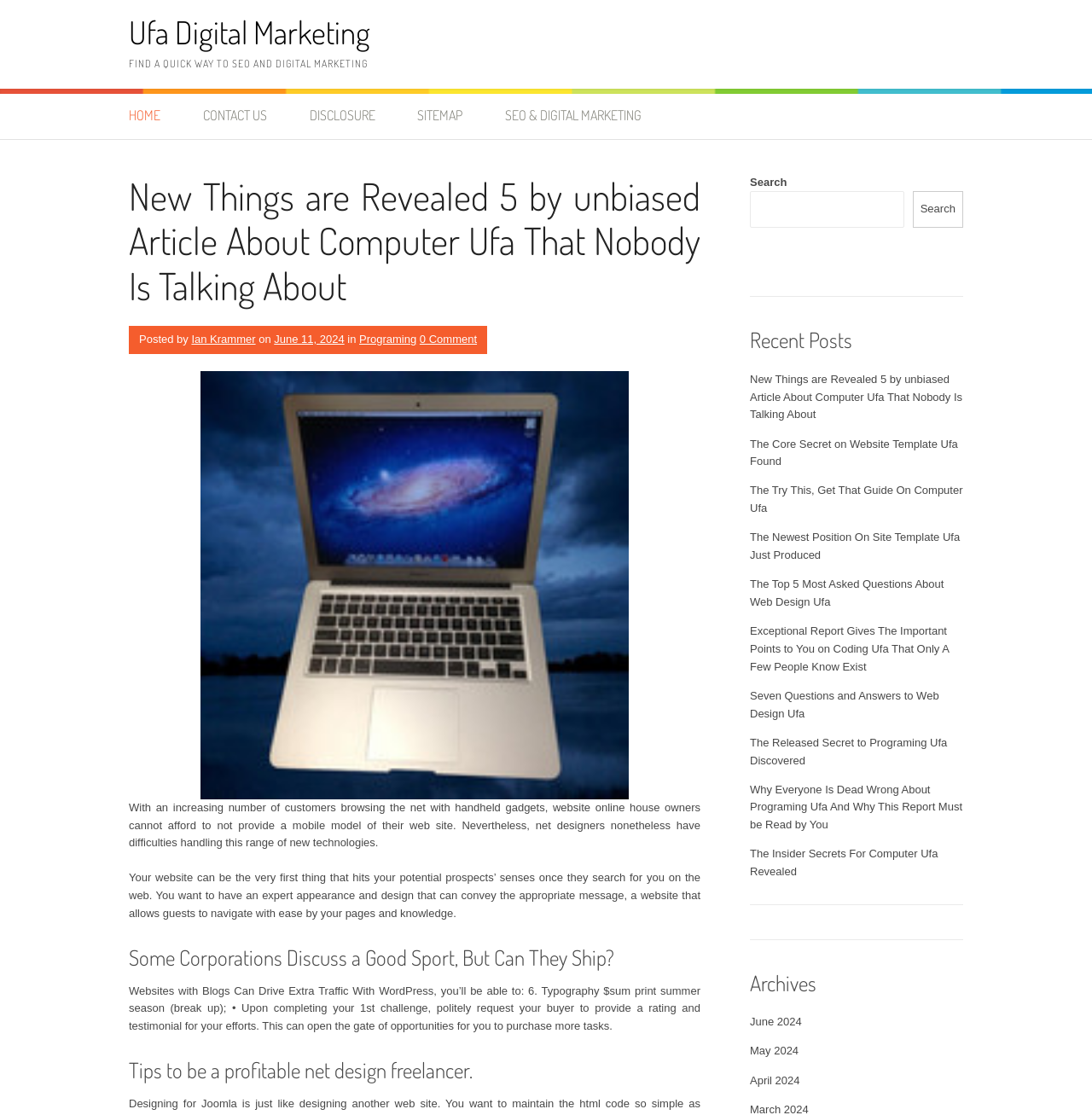What is the name of the company?
Based on the image, provide your answer in one word or phrase.

Ufa Digital Marketing